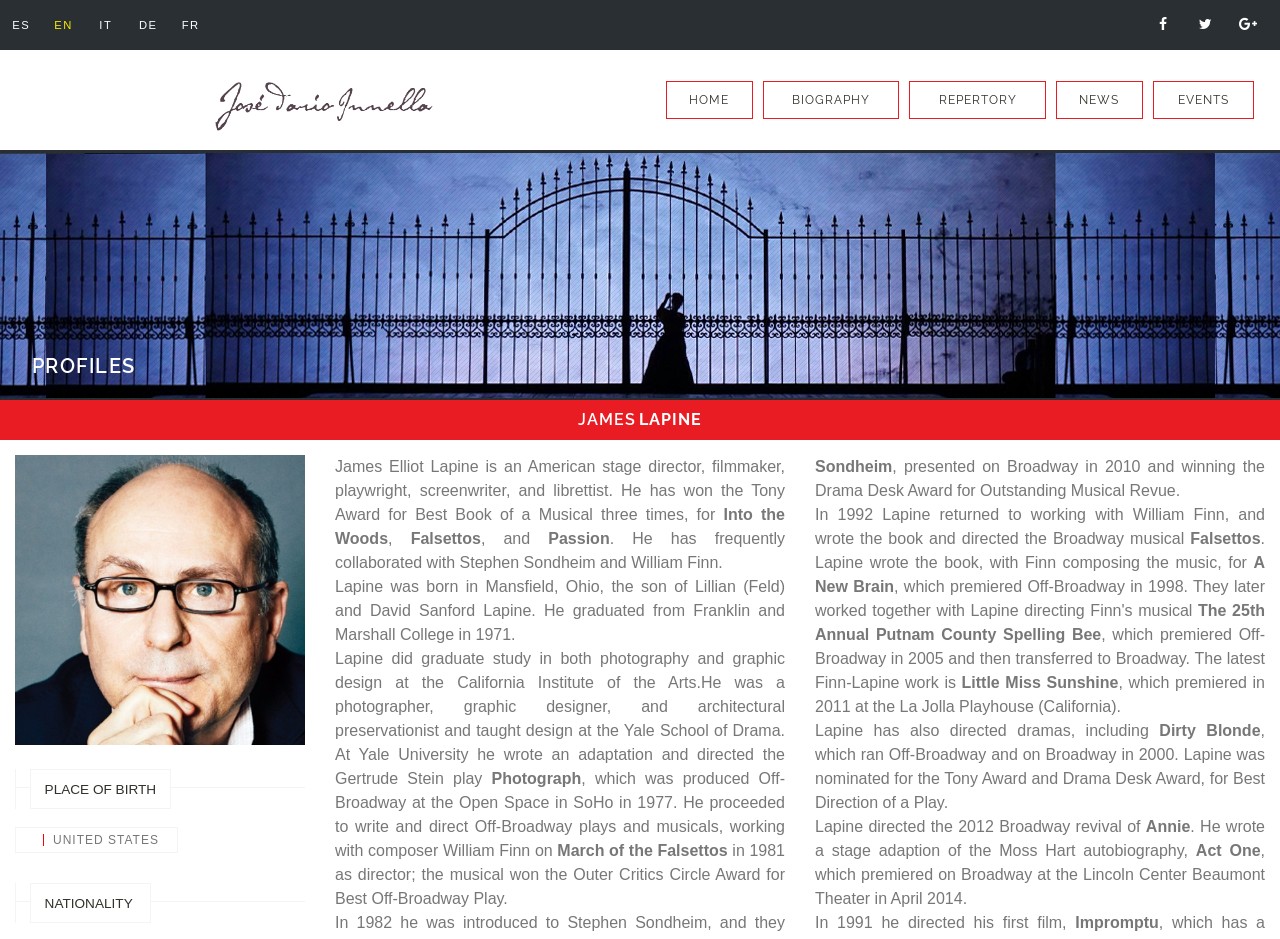Pinpoint the bounding box coordinates of the clickable element needed to complete the instruction: "Open EVENTS page". The coordinates should be provided as four float numbers between 0 and 1: [left, top, right, bottom].

[0.901, 0.086, 0.98, 0.127]